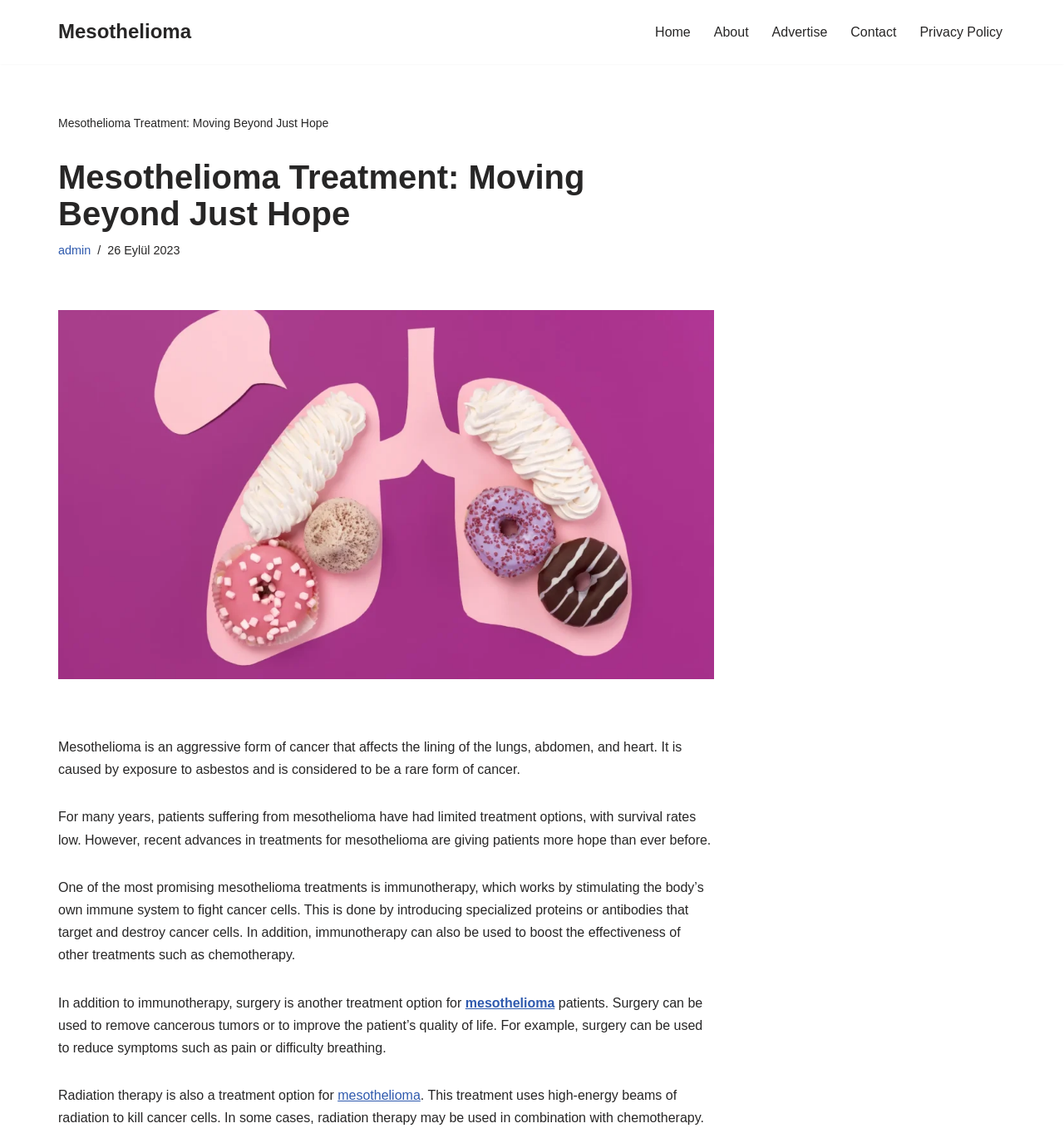What is another treatment option for mesothelioma patients?
Based on the image, provide your answer in one word or phrase.

Surgery